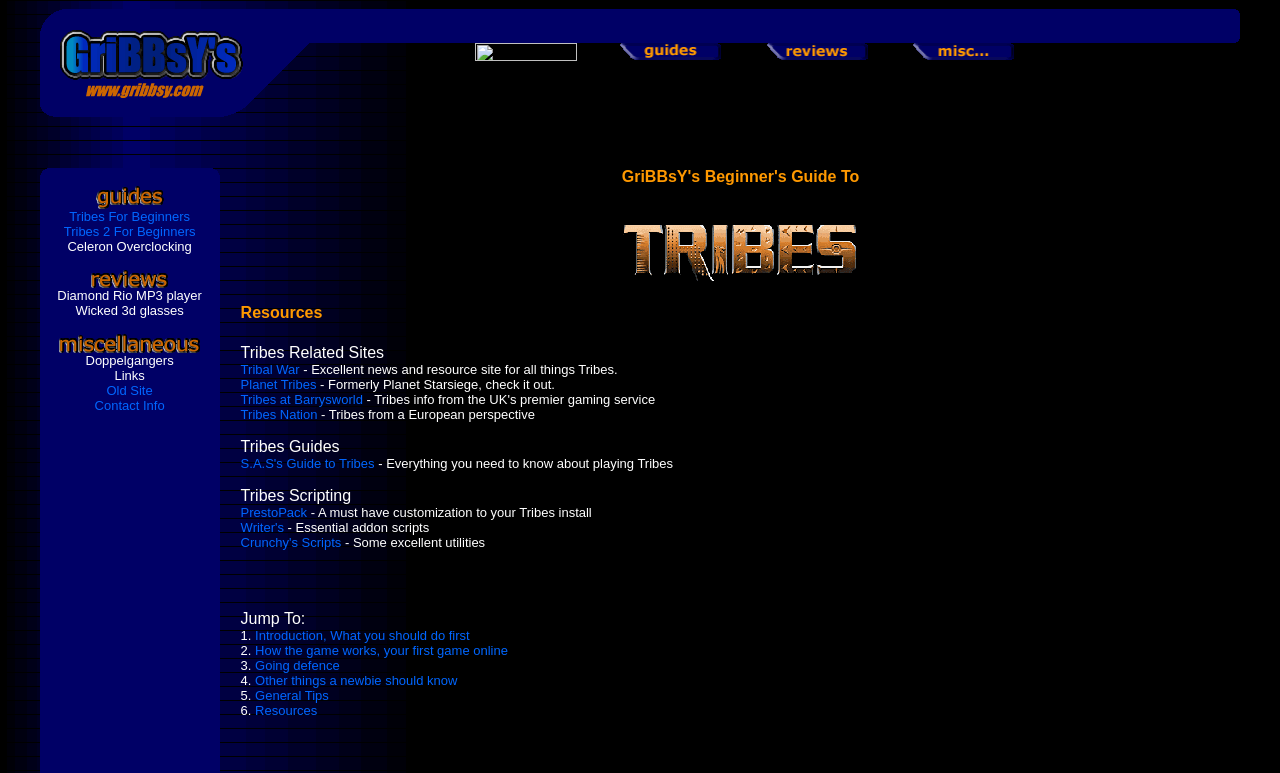Determine the bounding box coordinates of the region that needs to be clicked to achieve the task: "Click the link 'Tribes For Beginners'".

[0.054, 0.27, 0.148, 0.29]